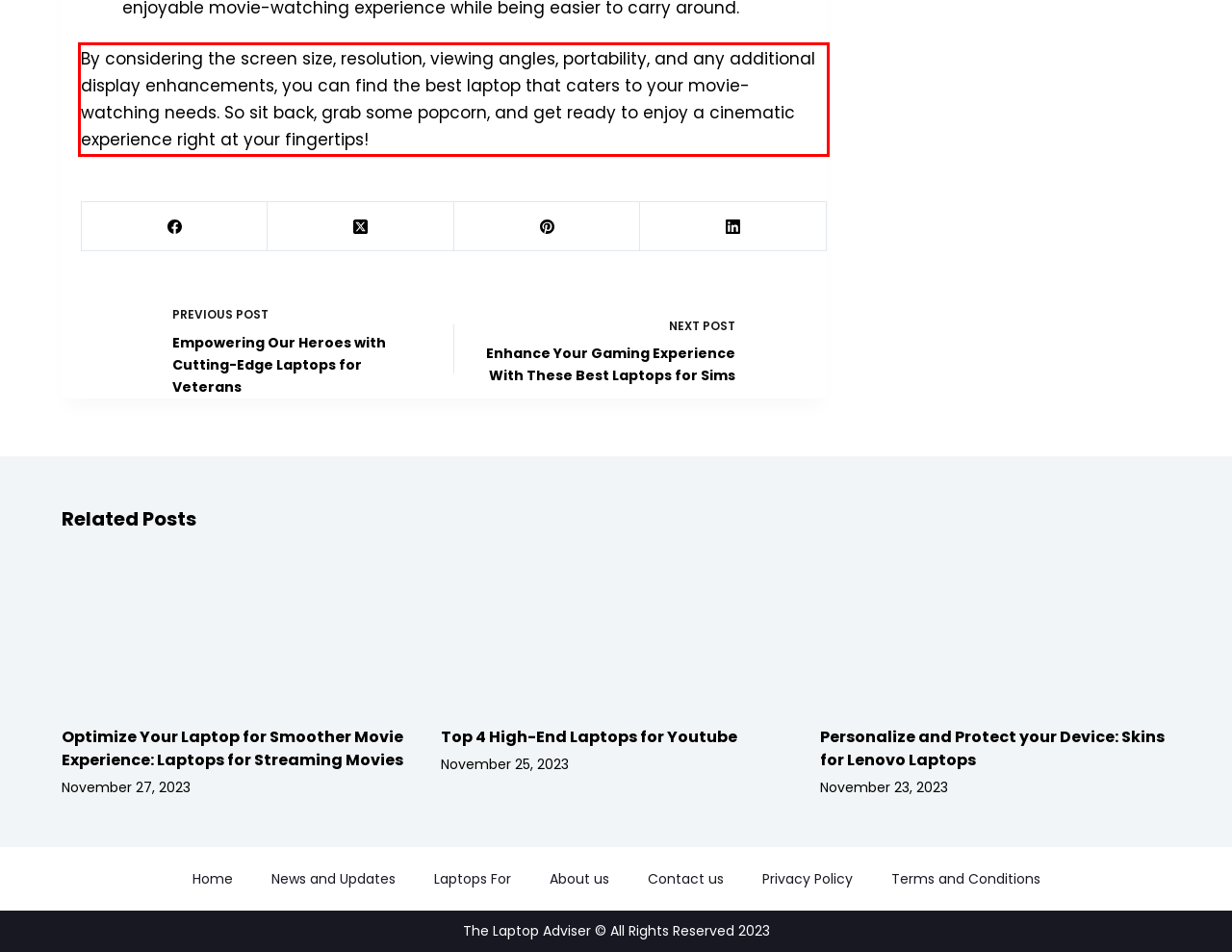You are provided with a screenshot of a webpage containing a red bounding box. Please extract the text enclosed by this red bounding box.

By considering the screen size, resolution, viewing angles, portability, and any additional display enhancements, you can find the best laptop that caters to your movie-watching needs. So sit back, grab some popcorn, and get ready to enjoy a cinematic experience right at your fingertips!